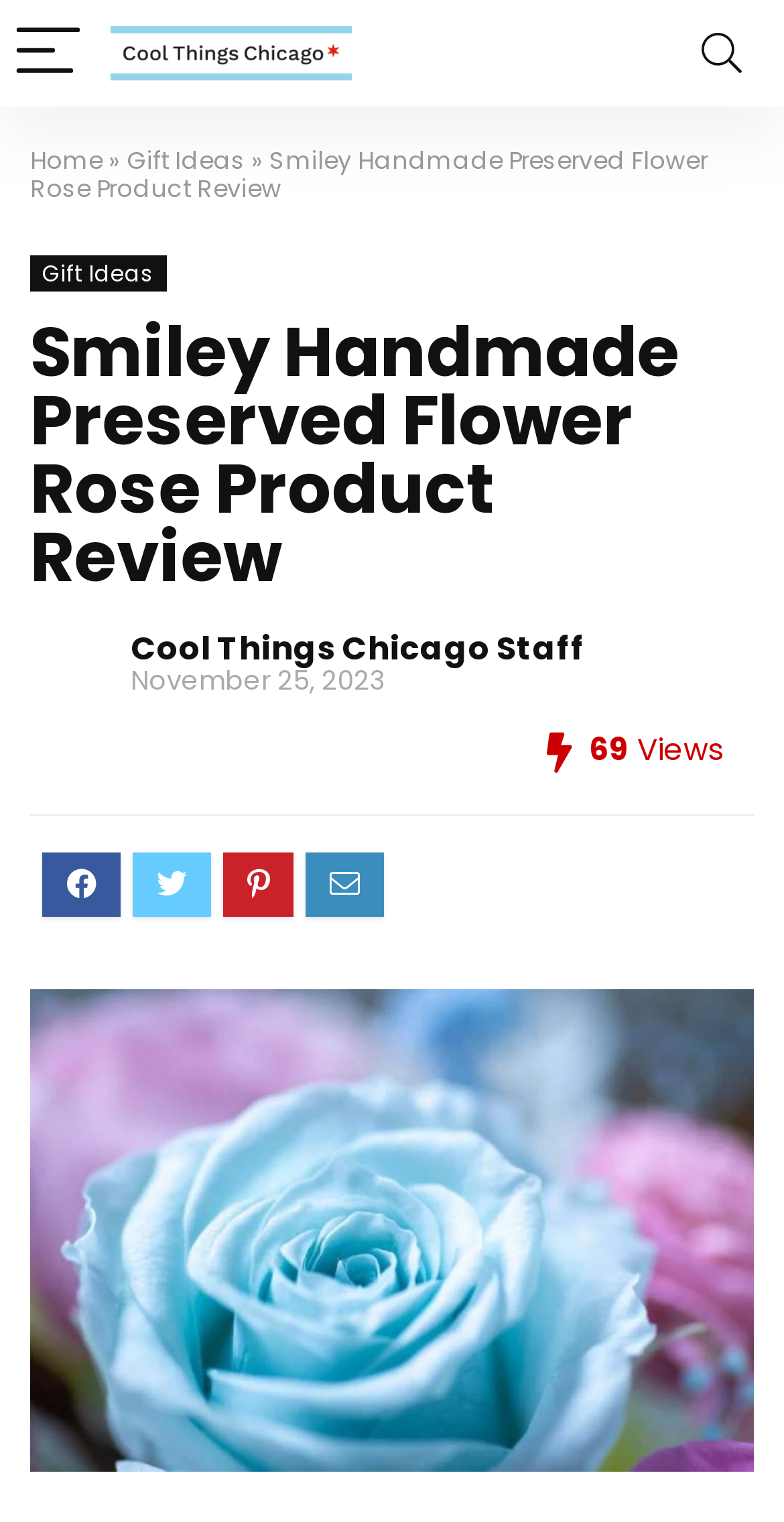Please identify the webpage's heading and generate its text content.

Smiley Handmade Preserved Flower Rose Product Review